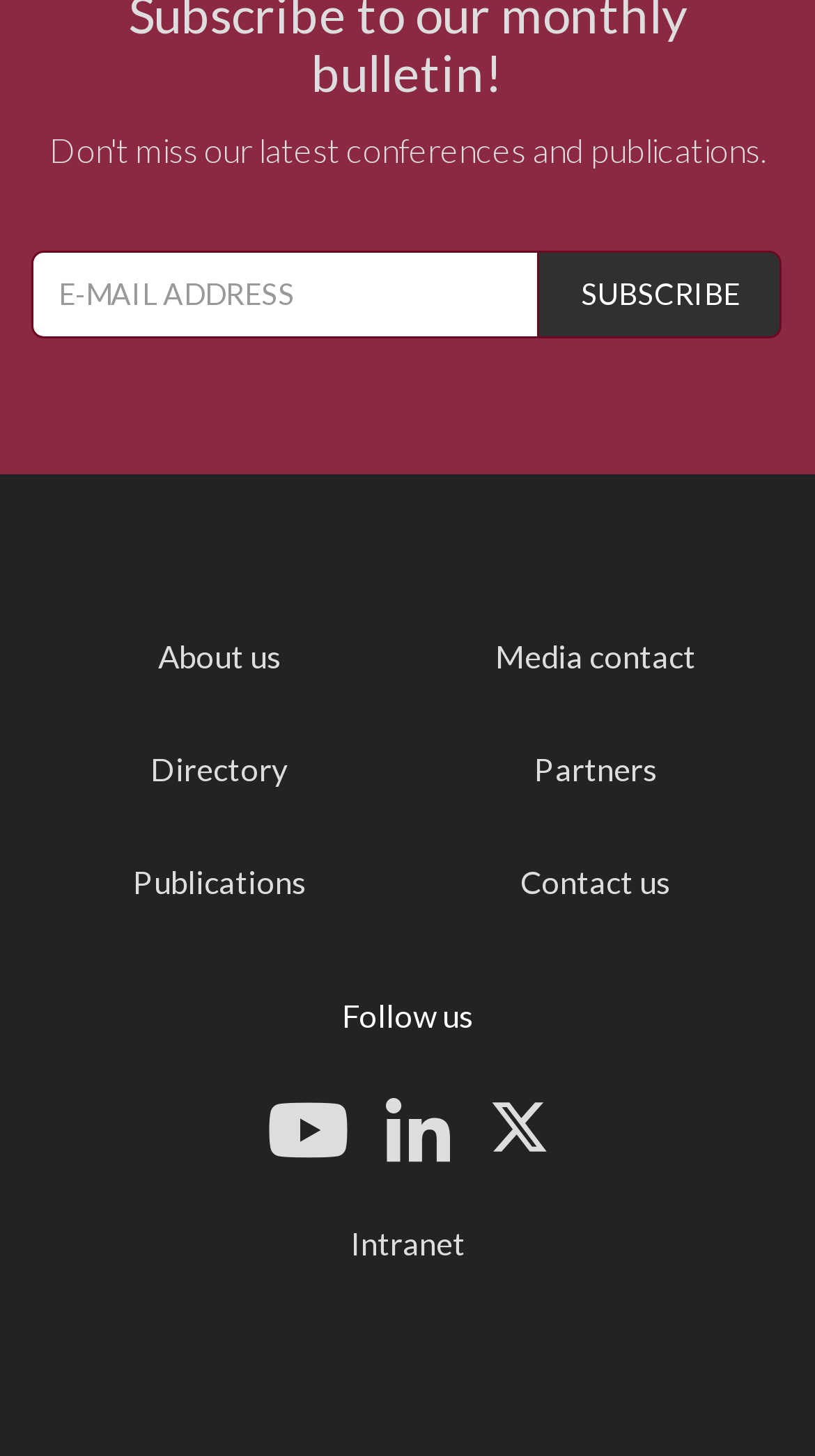Can you find the bounding box coordinates for the element to click on to achieve the instruction: "Follow on social media"?

[0.327, 0.773, 0.465, 0.799]